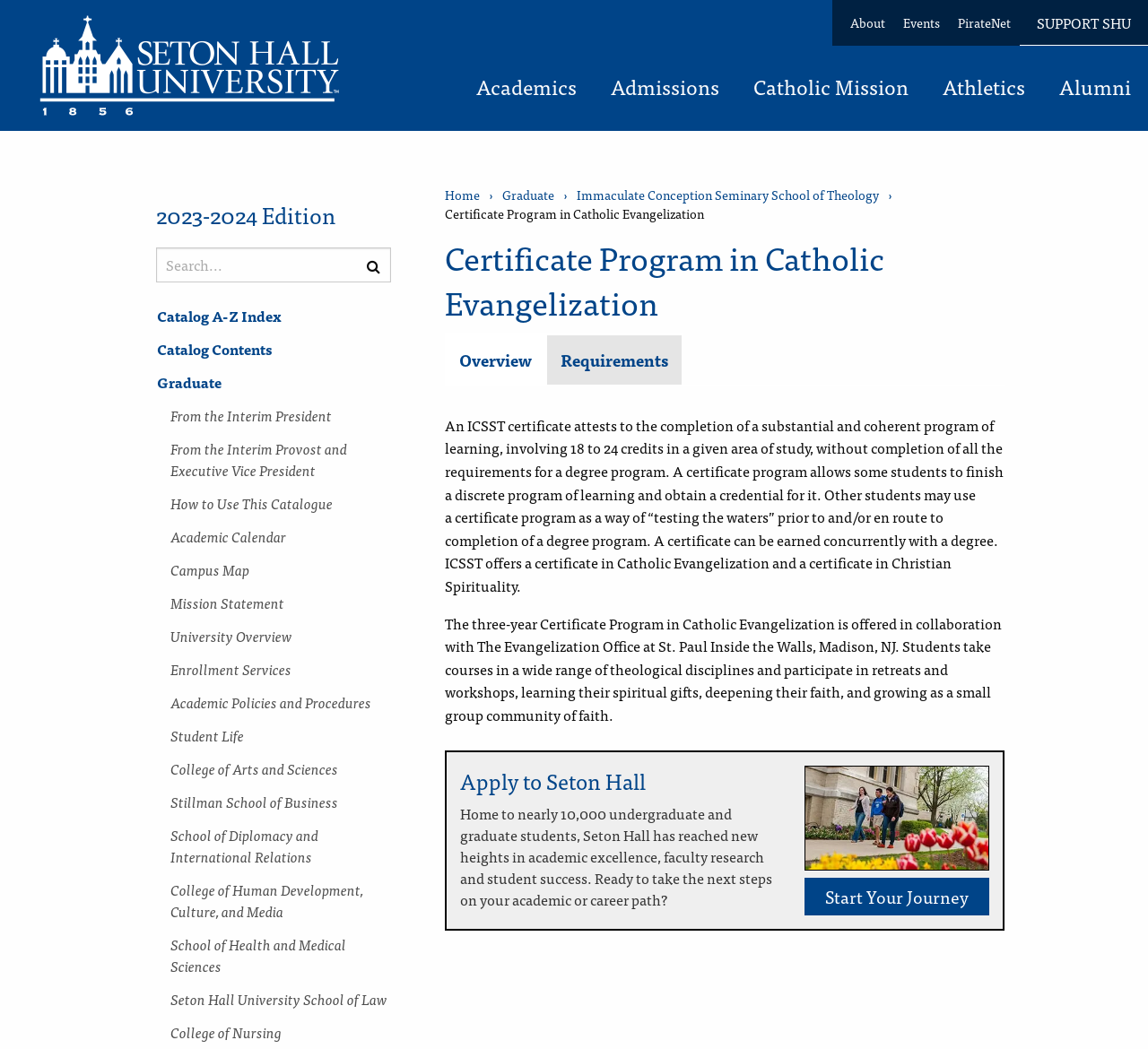Please predict the bounding box coordinates of the element's region where a click is necessary to complete the following instruction: "View Certificate Program in Catholic Evangelization overview". The coordinates should be represented by four float numbers between 0 and 1, i.e., [left, top, right, bottom].

[0.388, 0.317, 0.476, 0.367]